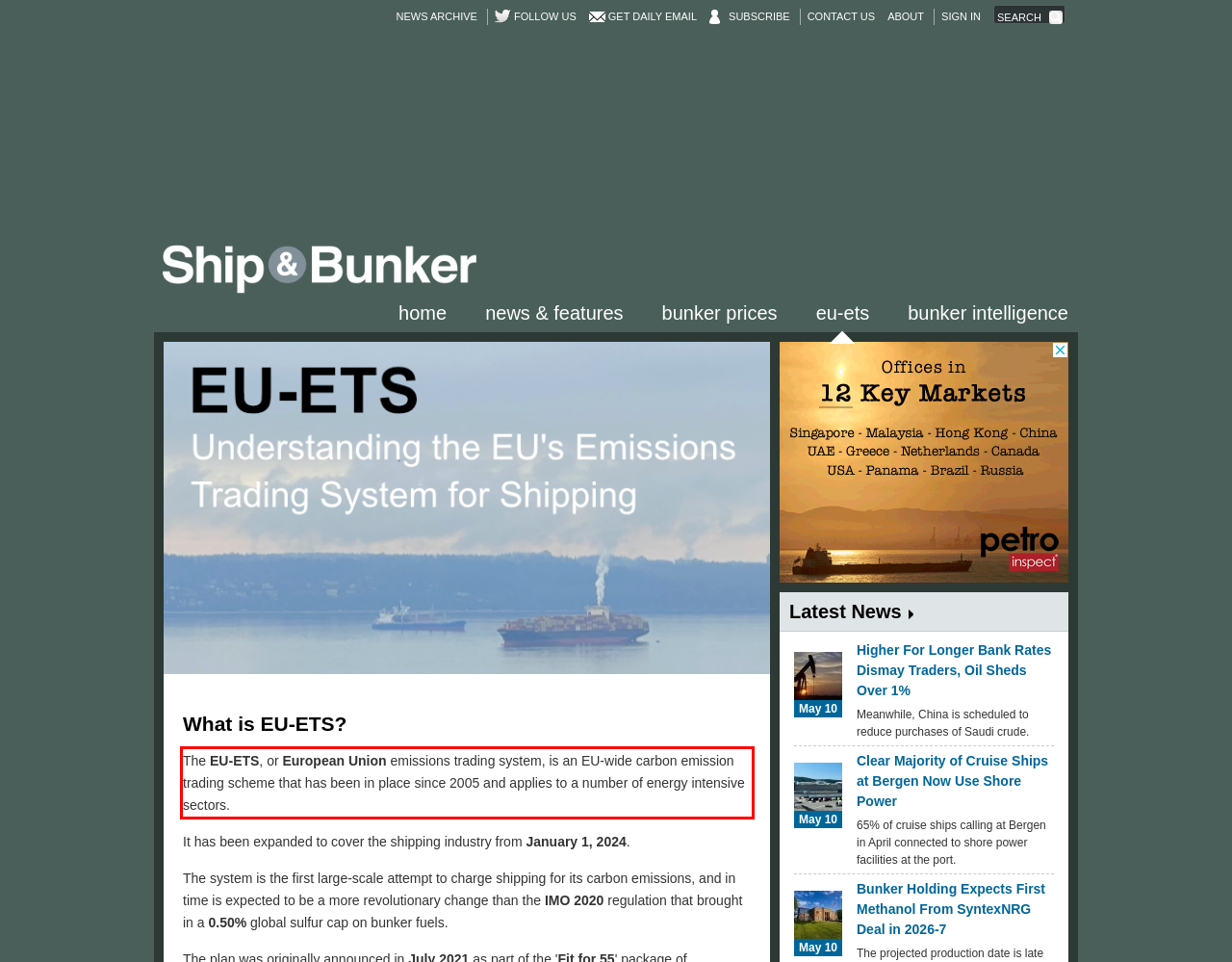Examine the webpage screenshot, find the red bounding box, and extract the text content within this marked area.

The EU-ETS, or European Union emissions trading system, is an EU-wide carbon emission trading scheme that has been in place since 2005 and applies to a number of energy intensive sectors.